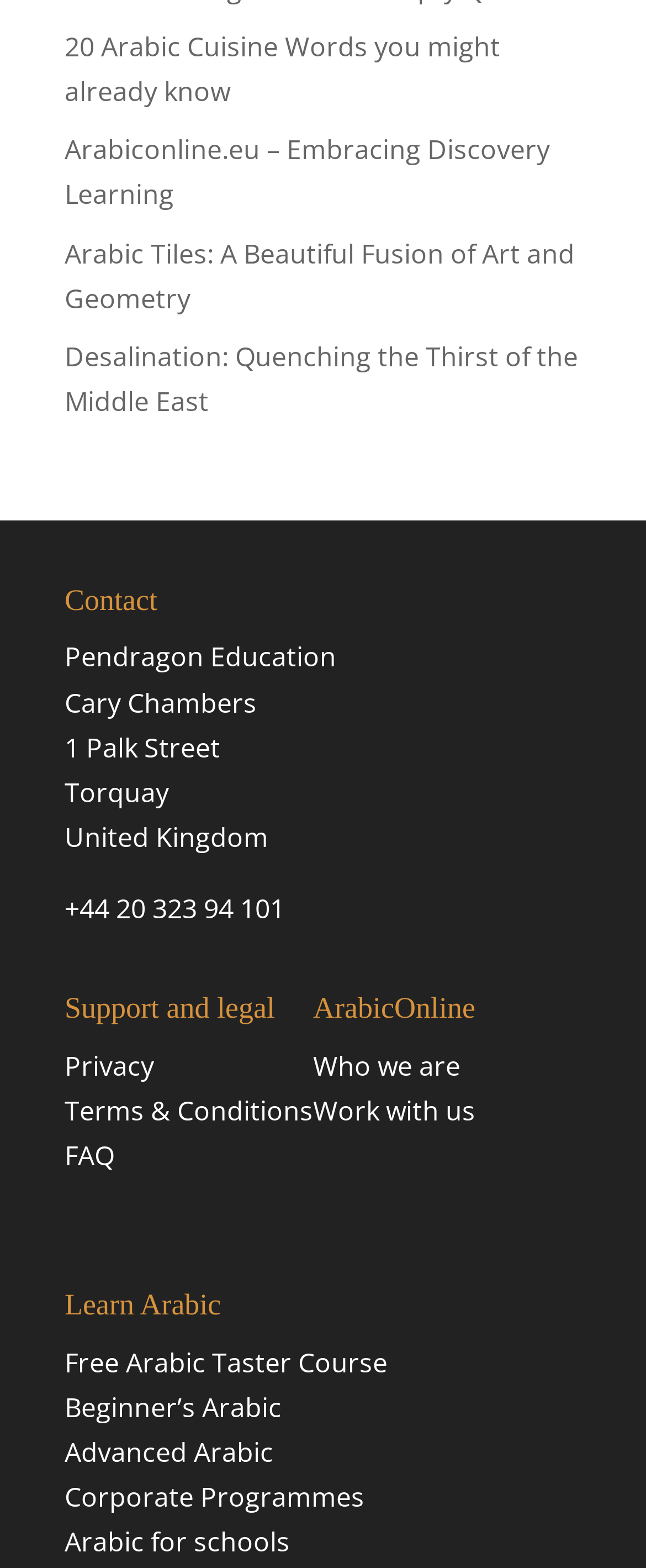Determine the bounding box coordinates for the clickable element required to fulfill the instruction: "Read about 'Desalination: Quenching the Thirst of the Middle East'". Provide the coordinates as four float numbers between 0 and 1, i.e., [left, top, right, bottom].

[0.1, 0.216, 0.895, 0.268]